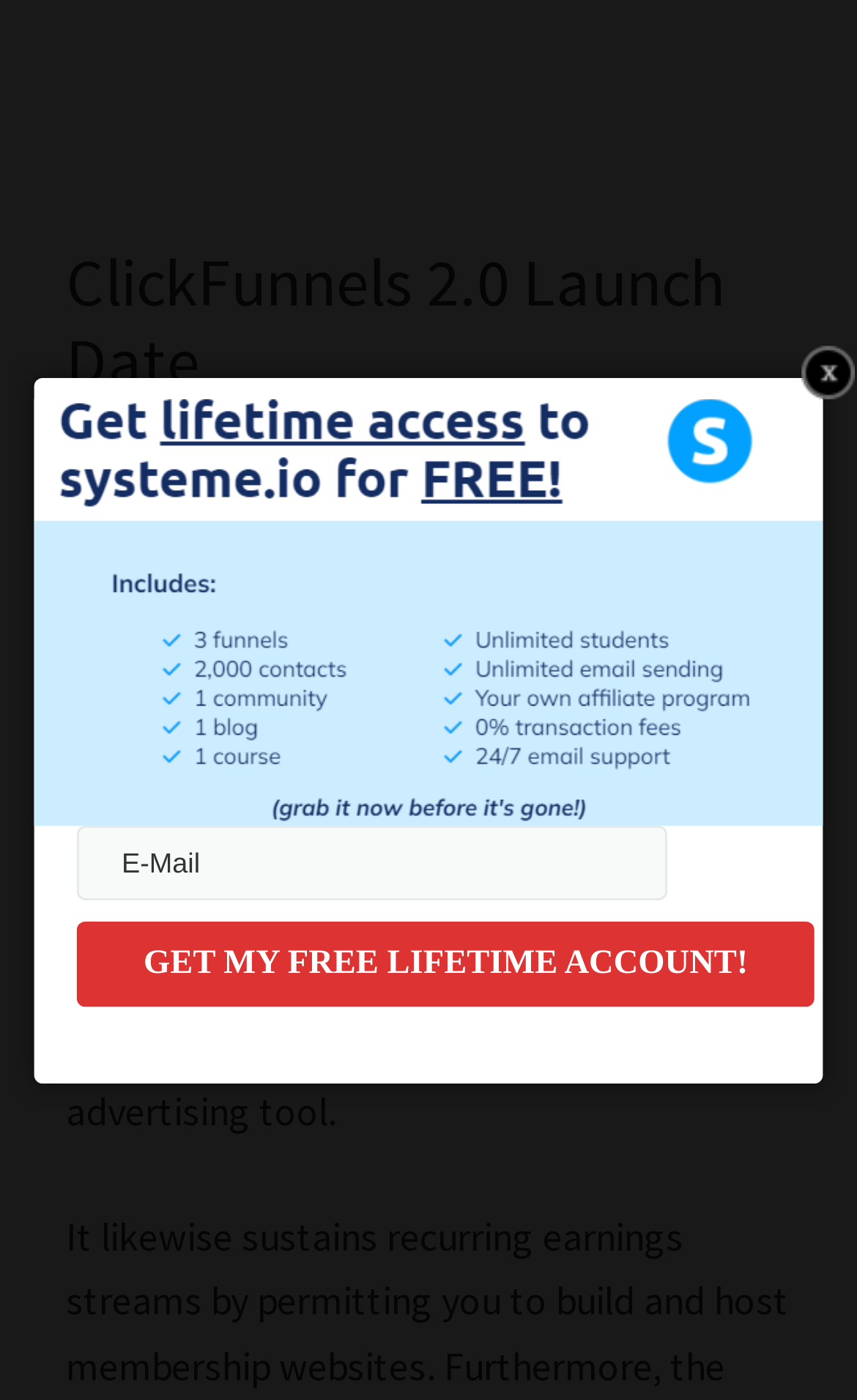Craft a detailed narrative of the webpage's structure and content.

The webpage is about ClickFunnels 2.0 Launch Date, with a prominent header at the top center of the page displaying the title "ClickFunnels 2.0 Launch Date". Below the header, there is a timestamp indicating the publication date, "1 November 2023", followed by the author's name, "Finn". 

A brief introduction is provided, expressing appreciation for the visitor's interest in ClickFunnels 2.0 Launch Date. The text explains that ClickFunnels 2.0 offers various tools to enhance online businesses, including a fully equipped CRM and an integrated email marketing tool.

On the top left corner, there are two links, "Skip to main content" and "Skip to primary sidebar", allowing users to navigate the page easily. 

At the bottom right corner, there is a call-to-action section, featuring a text box labeled "E-Mail" and a button "GET MY FREE LIFETIME ACCOUNT!", encouraging visitors to sign up for a free lifetime account.

Additionally, there is a small link at the top right corner, but its purpose is unclear.